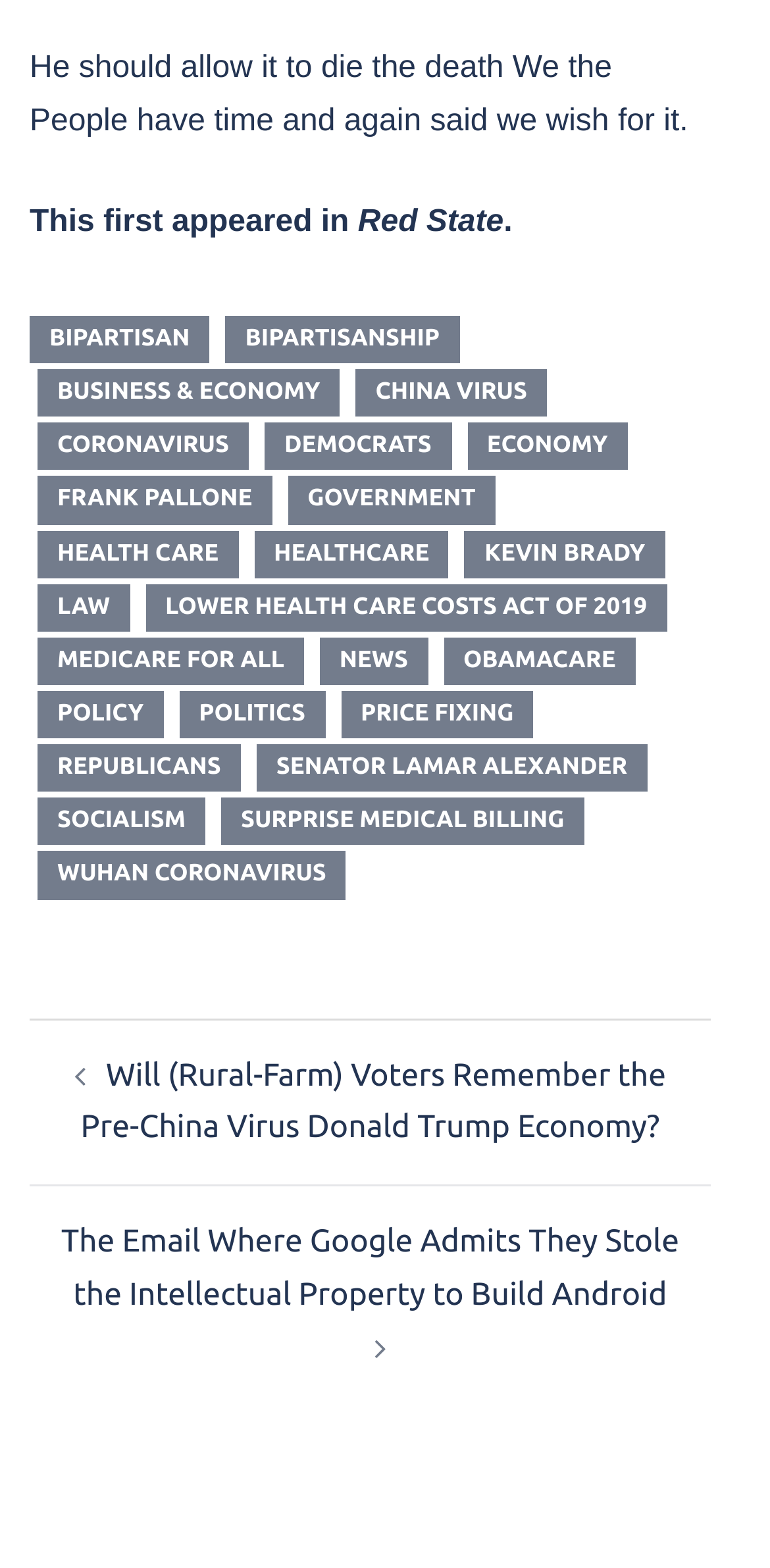Provide the bounding box coordinates for the area that should be clicked to complete the instruction: "Explore the 'HEALTH CARE' topic".

[0.049, 0.338, 0.309, 0.368]